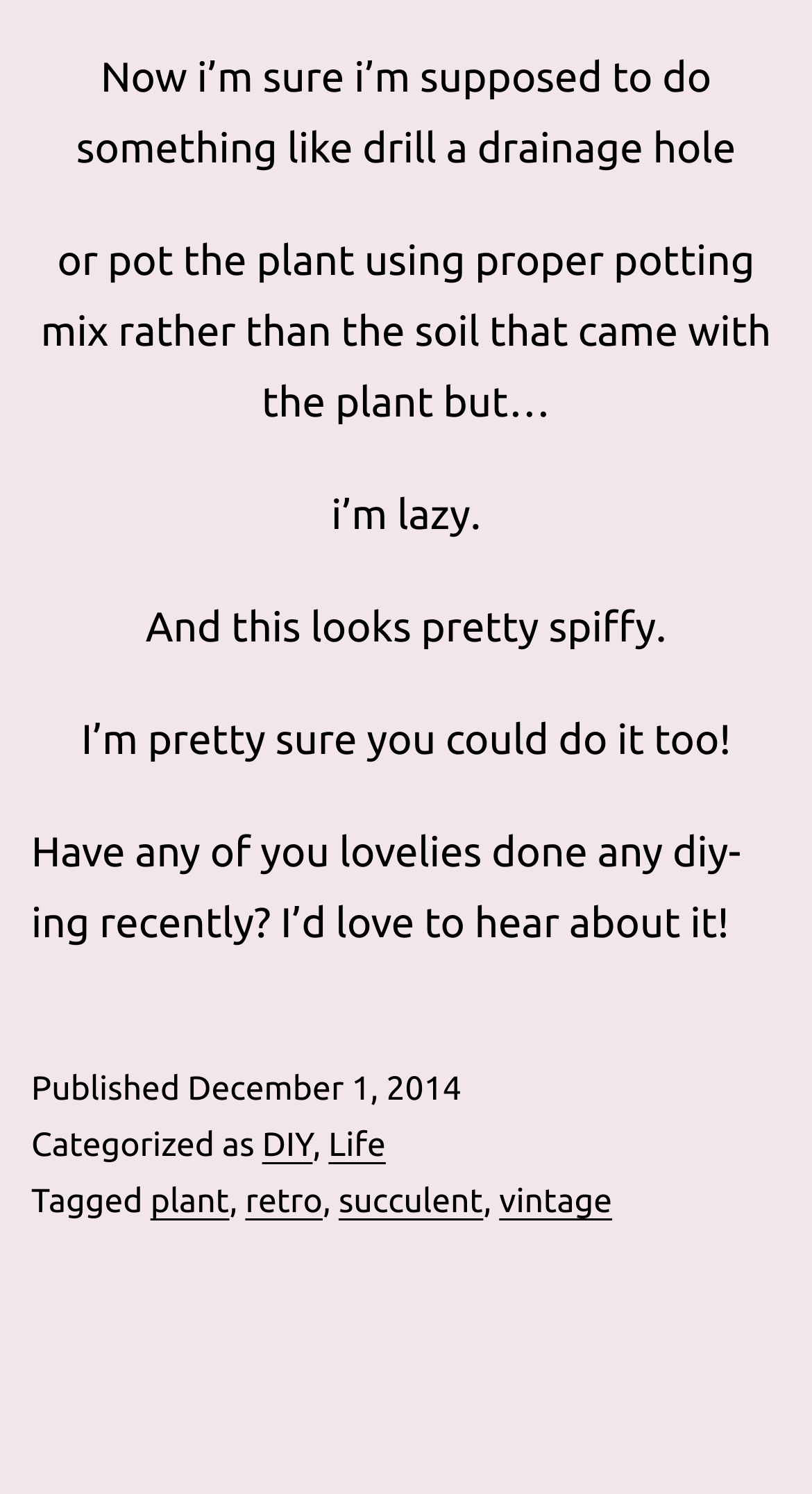When was the post published?
Answer the question with a thorough and detailed explanation.

The publication date is mentioned in the footer section of the page, specifically in the 'Published' section.